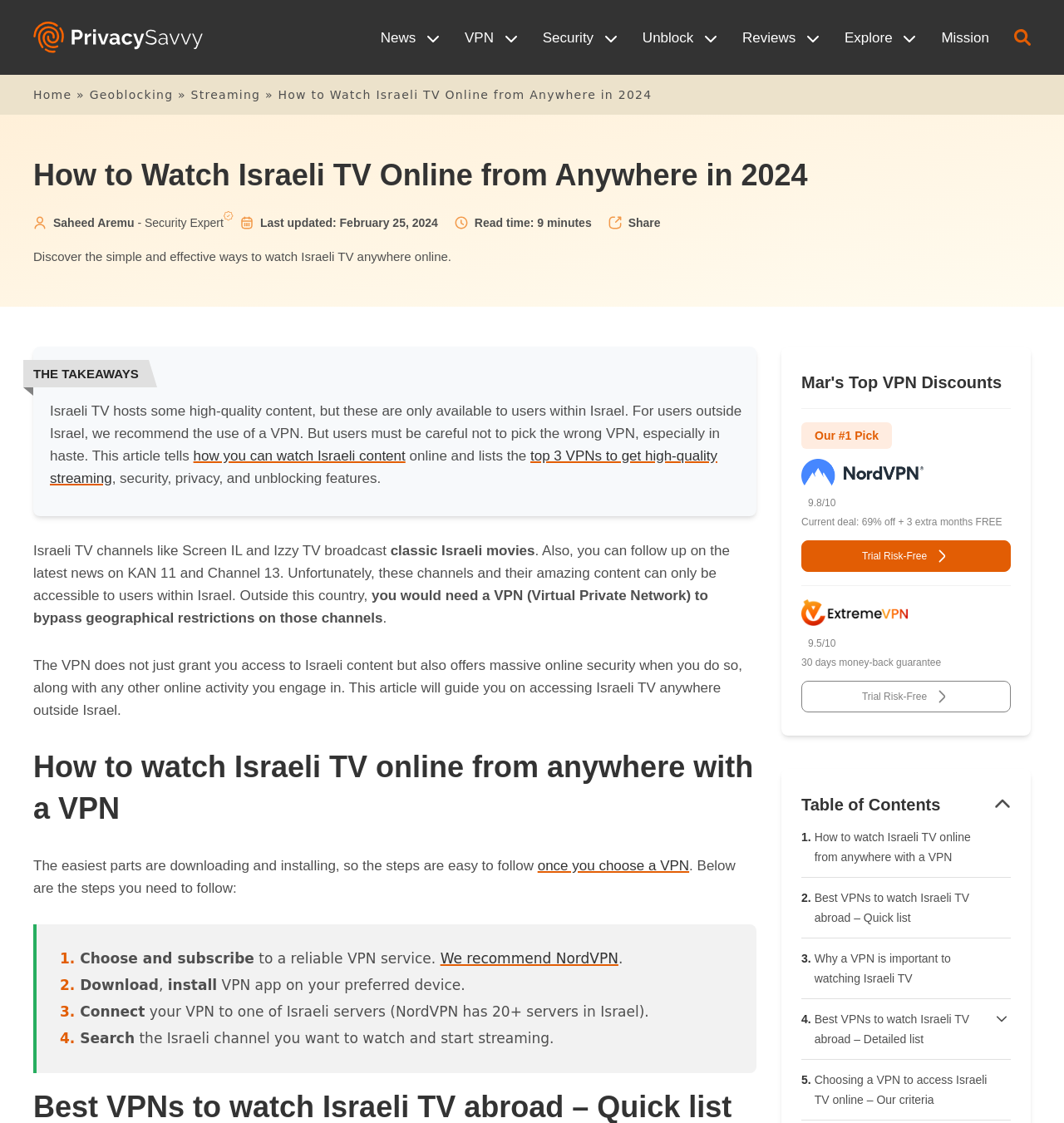Please specify the bounding box coordinates for the clickable region that will help you carry out the instruction: "Sign in or join".

None